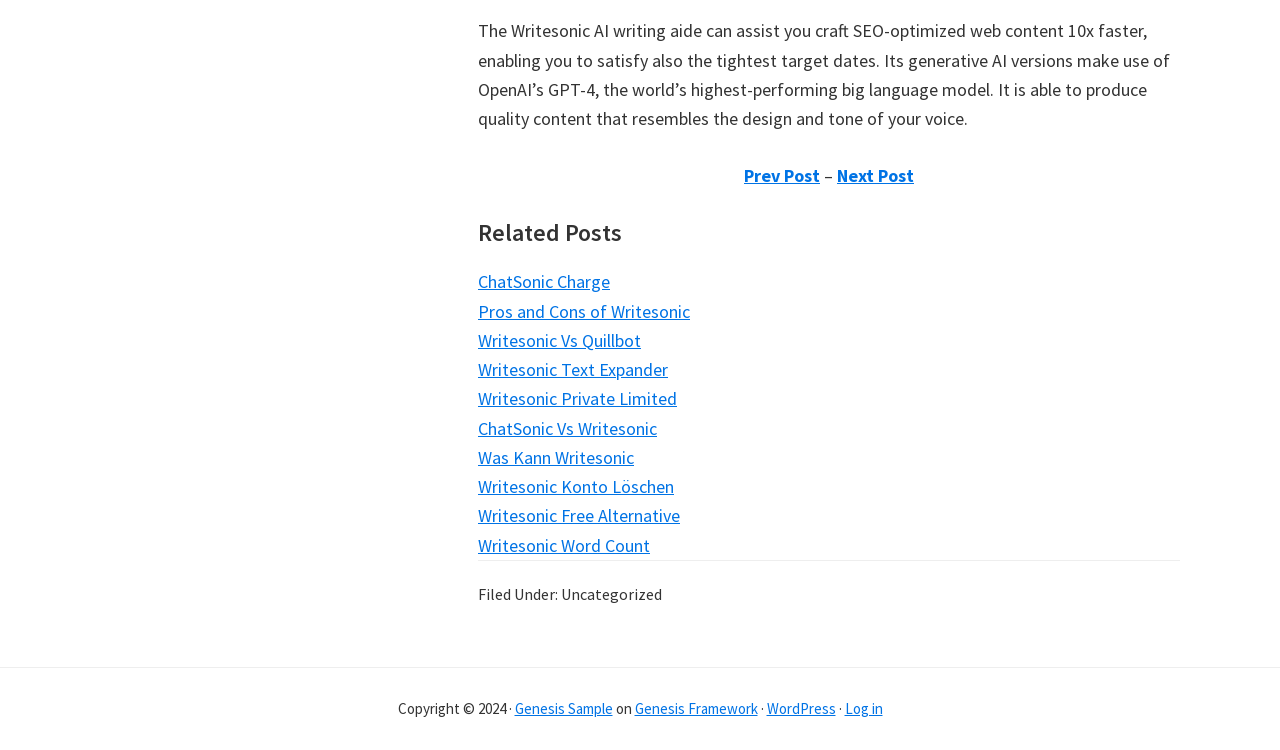Answer the question with a single word or phrase: 
How many related posts are listed on the webpage?

9